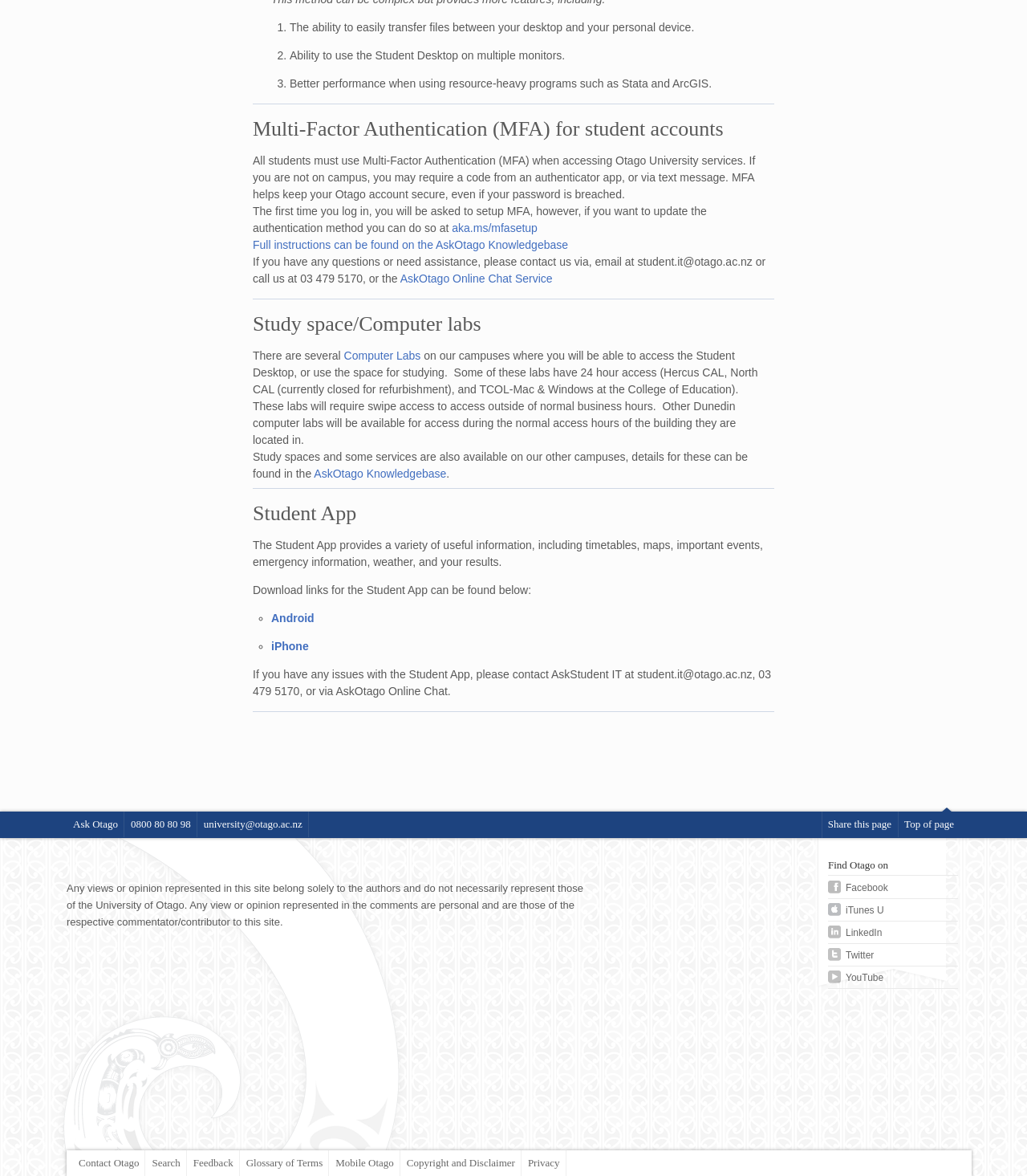Please indicate the bounding box coordinates of the element's region to be clicked to achieve the instruction: "Download Student App for Android". Provide the coordinates as four float numbers between 0 and 1, i.e., [left, top, right, bottom].

[0.264, 0.52, 0.306, 0.531]